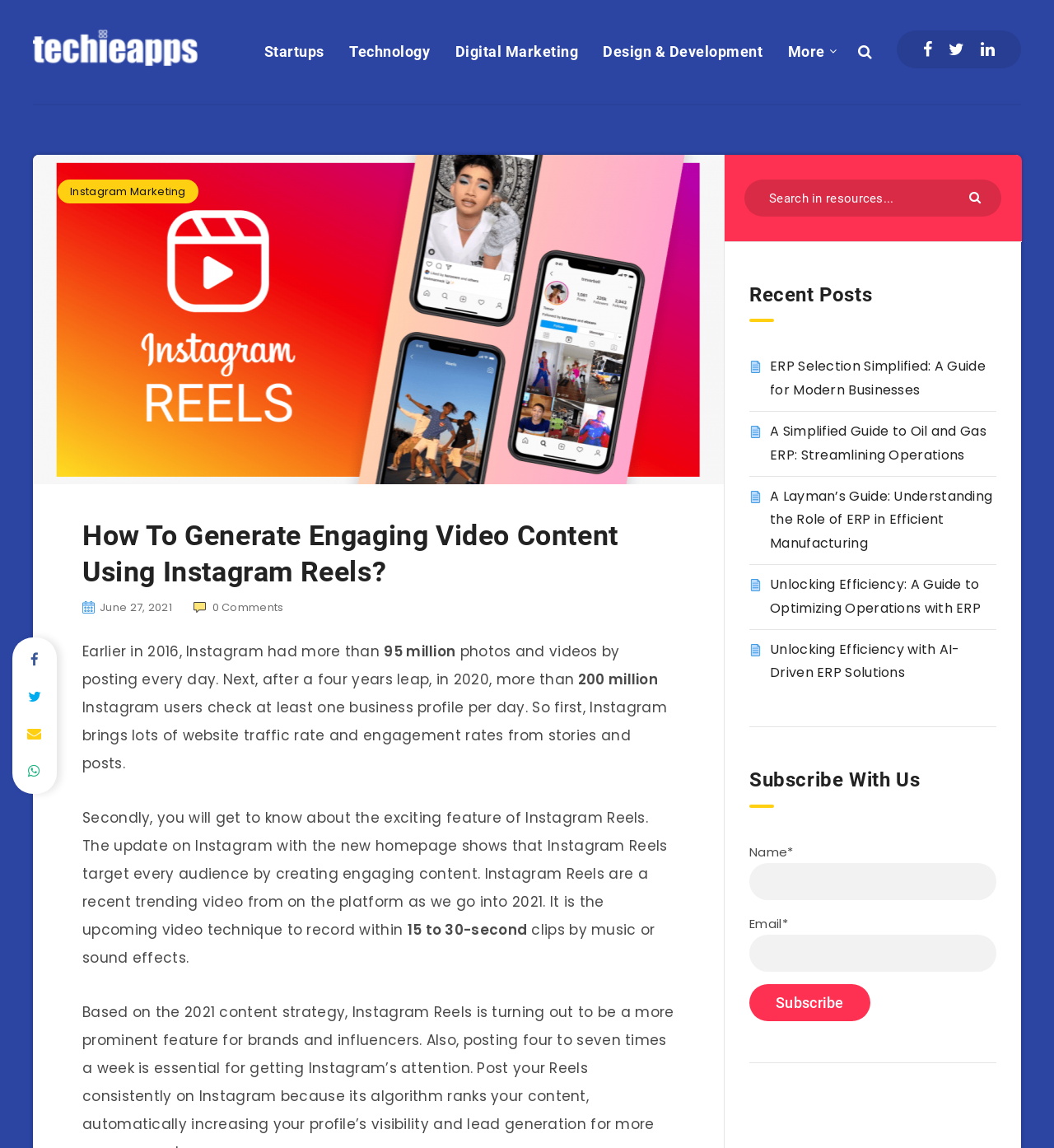Find the bounding box coordinates of the element you need to click on to perform this action: 'Click on the Facebook link'. The coordinates should be represented by four float values between 0 and 1, in the format [left, top, right, bottom].

None